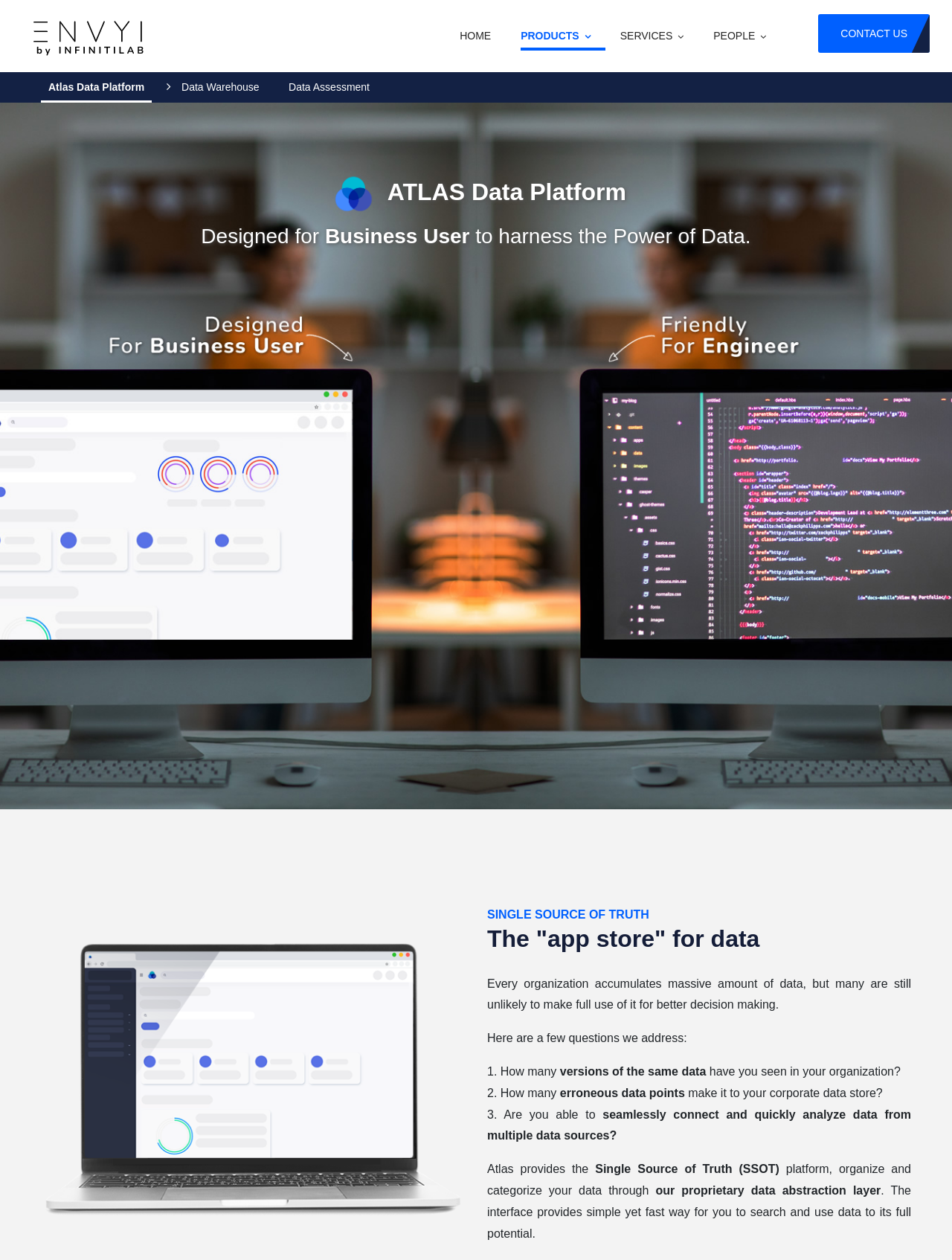Please determine the bounding box coordinates for the UI element described as: "Data Assessment".

[0.295, 0.057, 0.396, 0.081]